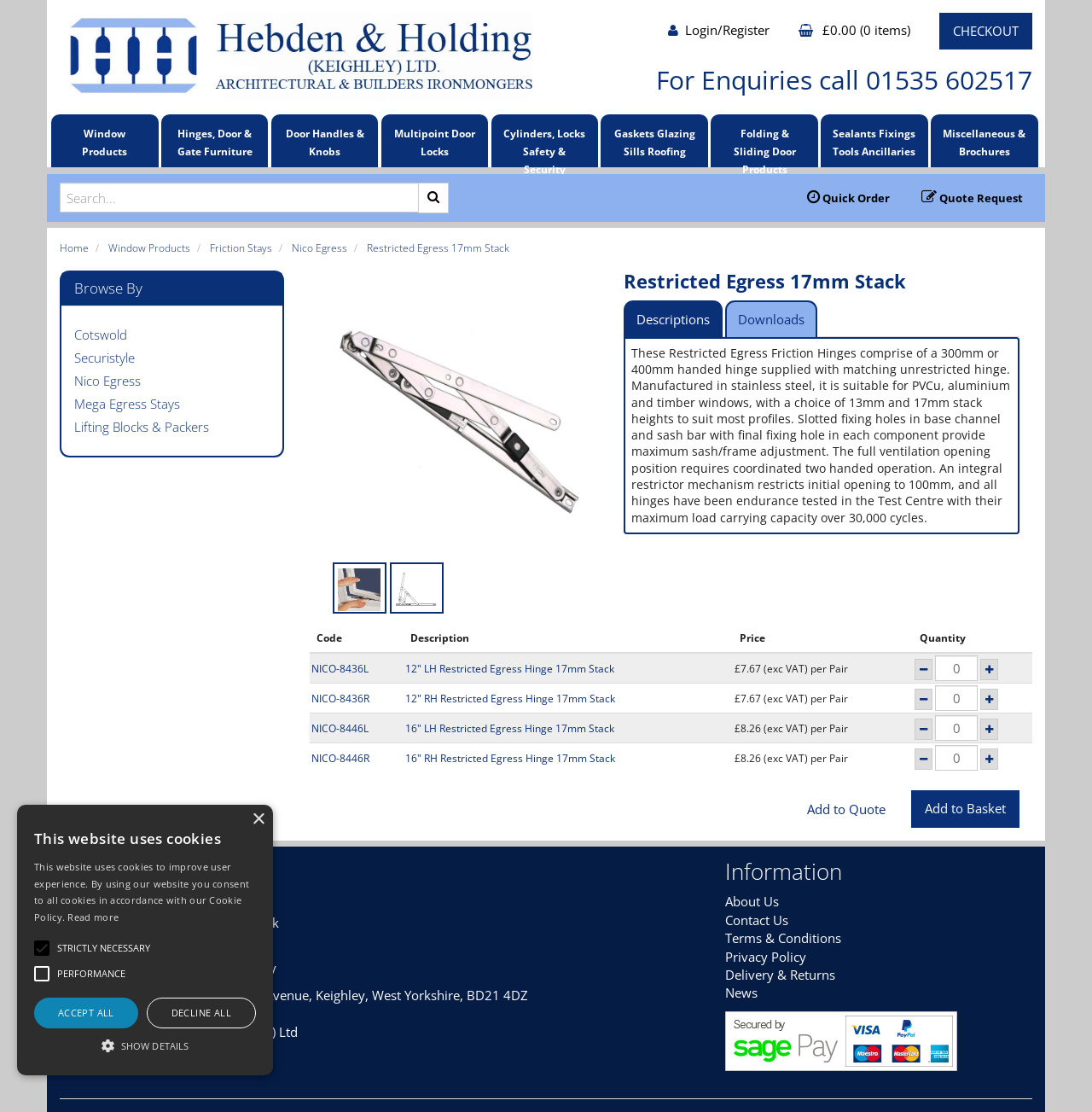What is the purpose of the restrictor mechanism in the Restricted Egress Friction Hinges?
Could you please answer the question thoroughly and with as much detail as possible?

I found the answer by reading the static text that describes the Restricted Egress Friction Hinges. It states that the integral restrictor mechanism restricts initial opening to 100mm.